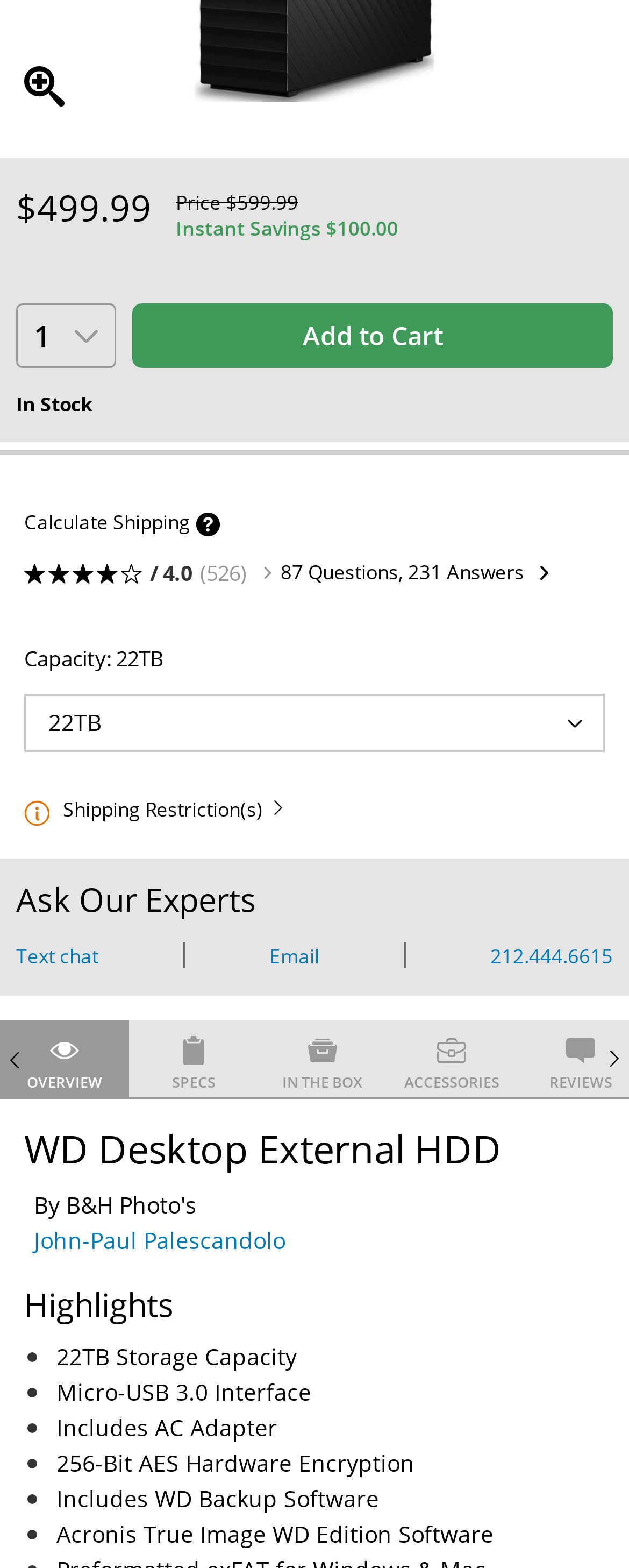What is the encryption type of the external hard drive?
Using the image provided, answer with just one word or phrase.

256-Bit AES